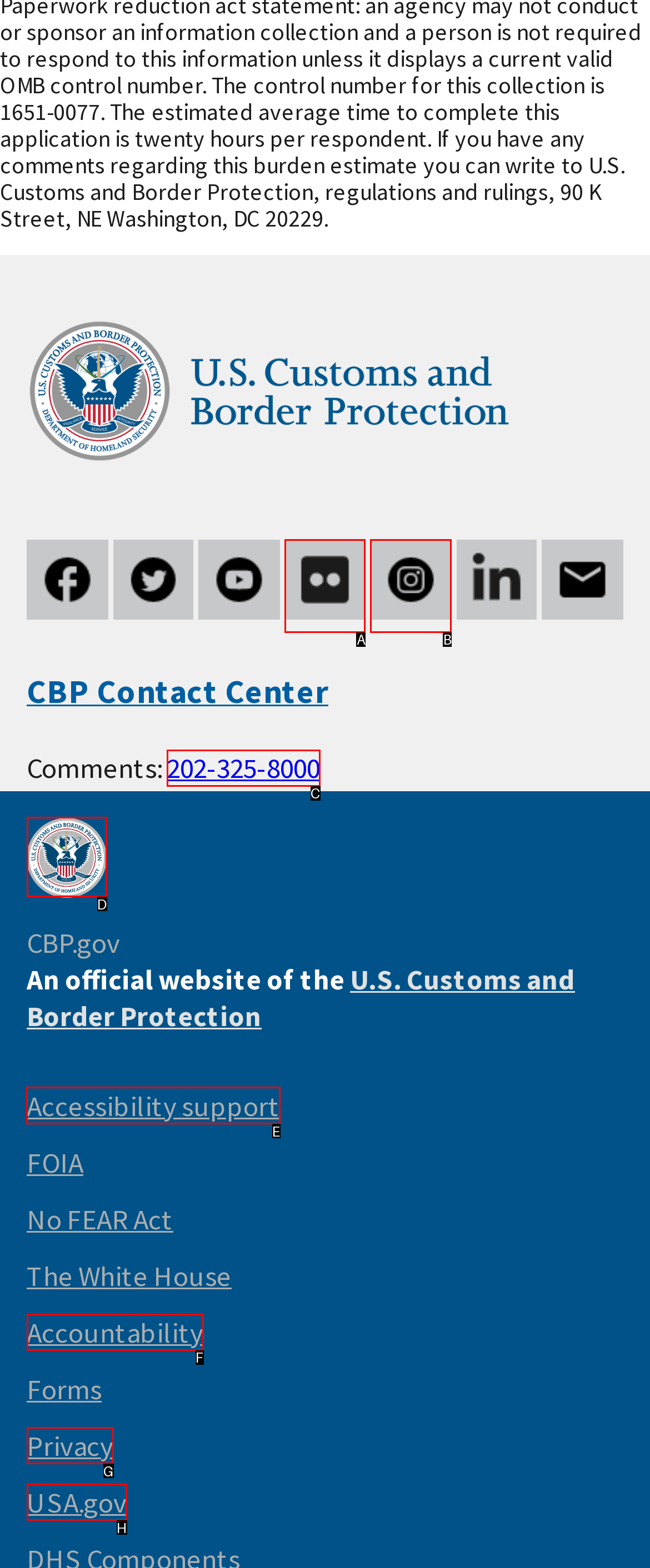Determine the HTML element to be clicked to complete the task: Check Accessibility support. Answer by giving the letter of the selected option.

E